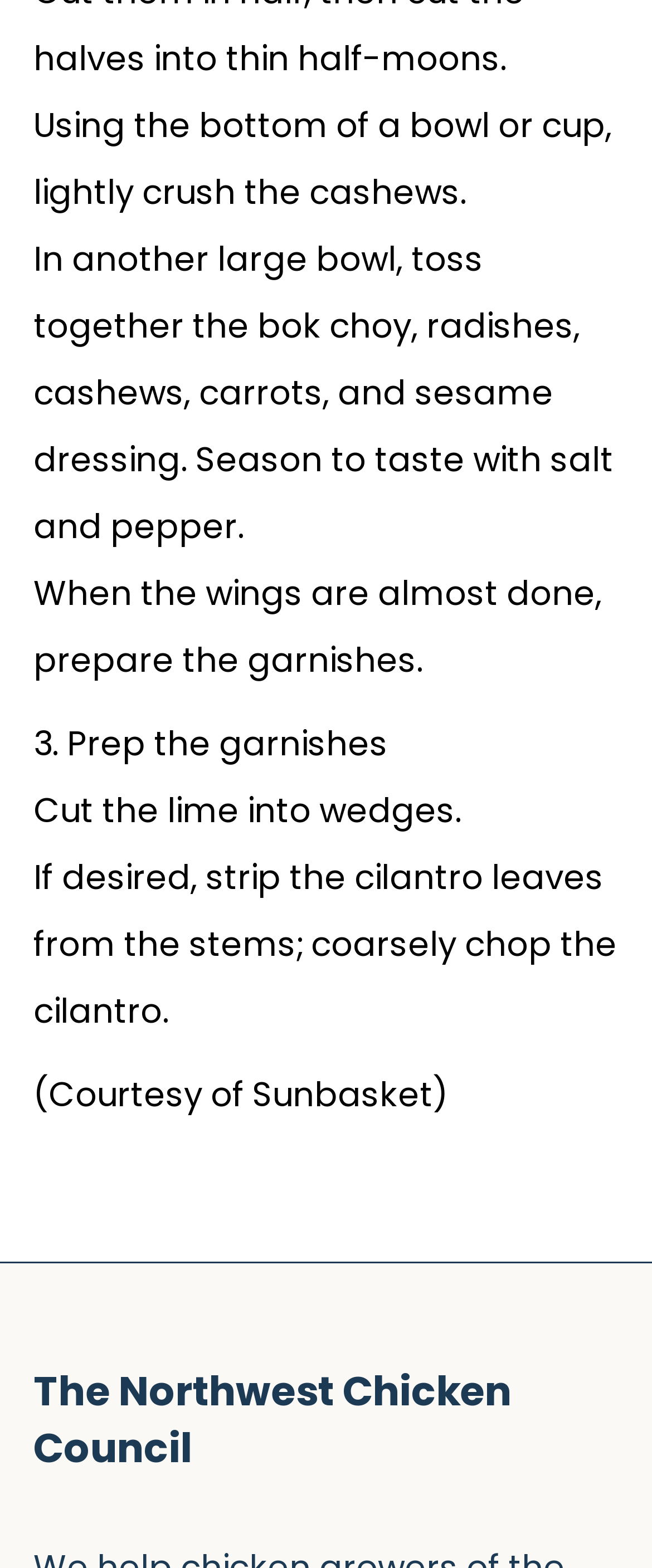How many garnishes are mentioned?
Based on the image, answer the question with a single word or brief phrase.

Three